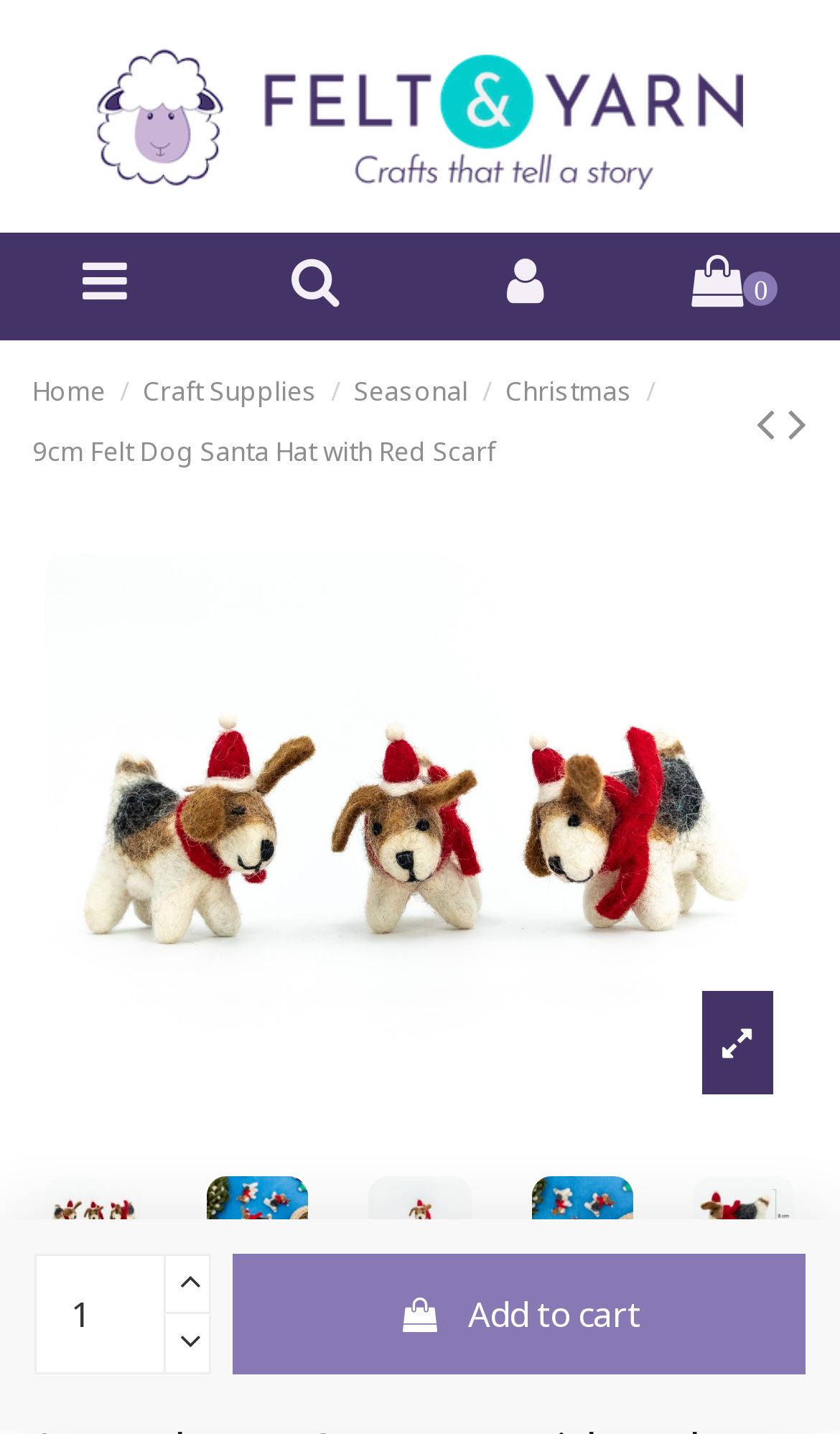What is the purpose of the buttons with icons?
Please provide a single word or phrase answer based on the image.

To increase or decrease quantity